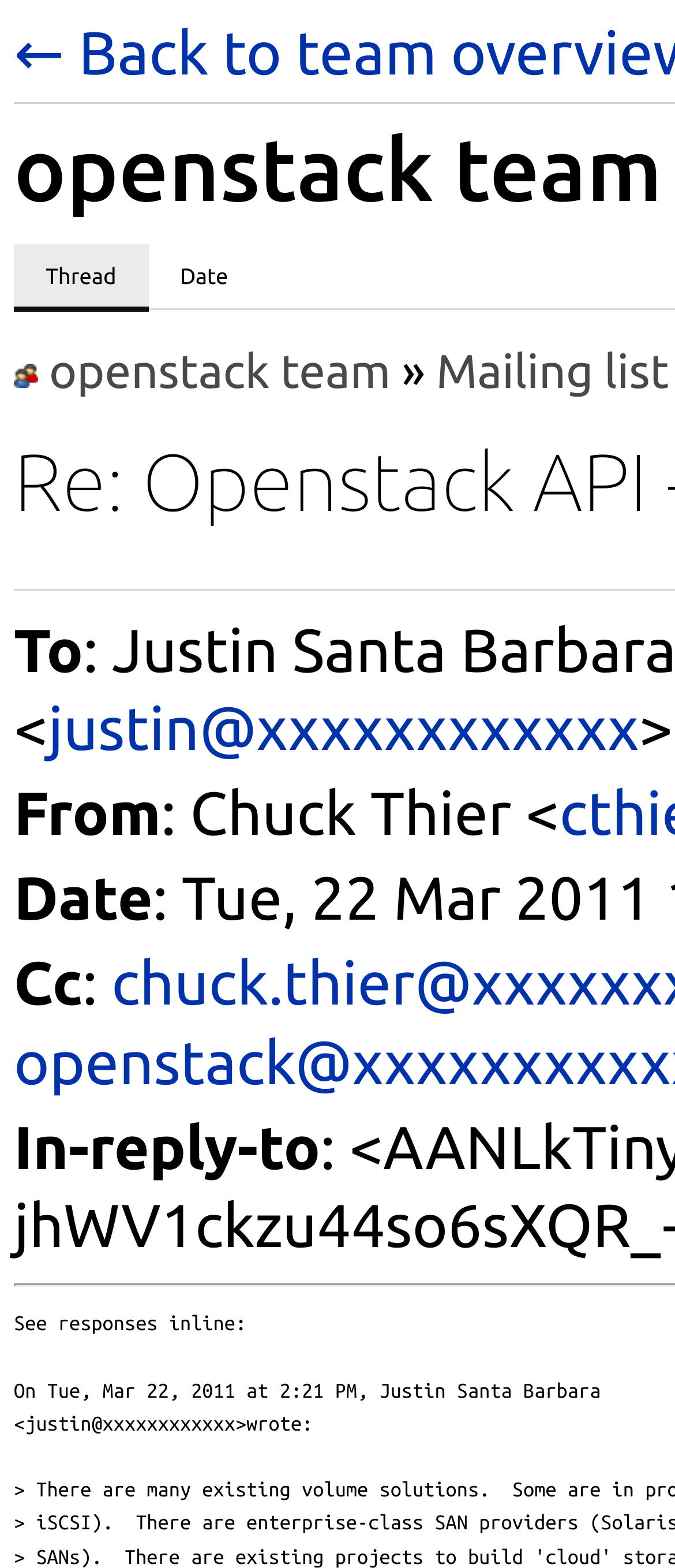Determine the bounding box coordinates of the UI element described by: "openstack team".

[0.073, 0.221, 0.579, 0.254]